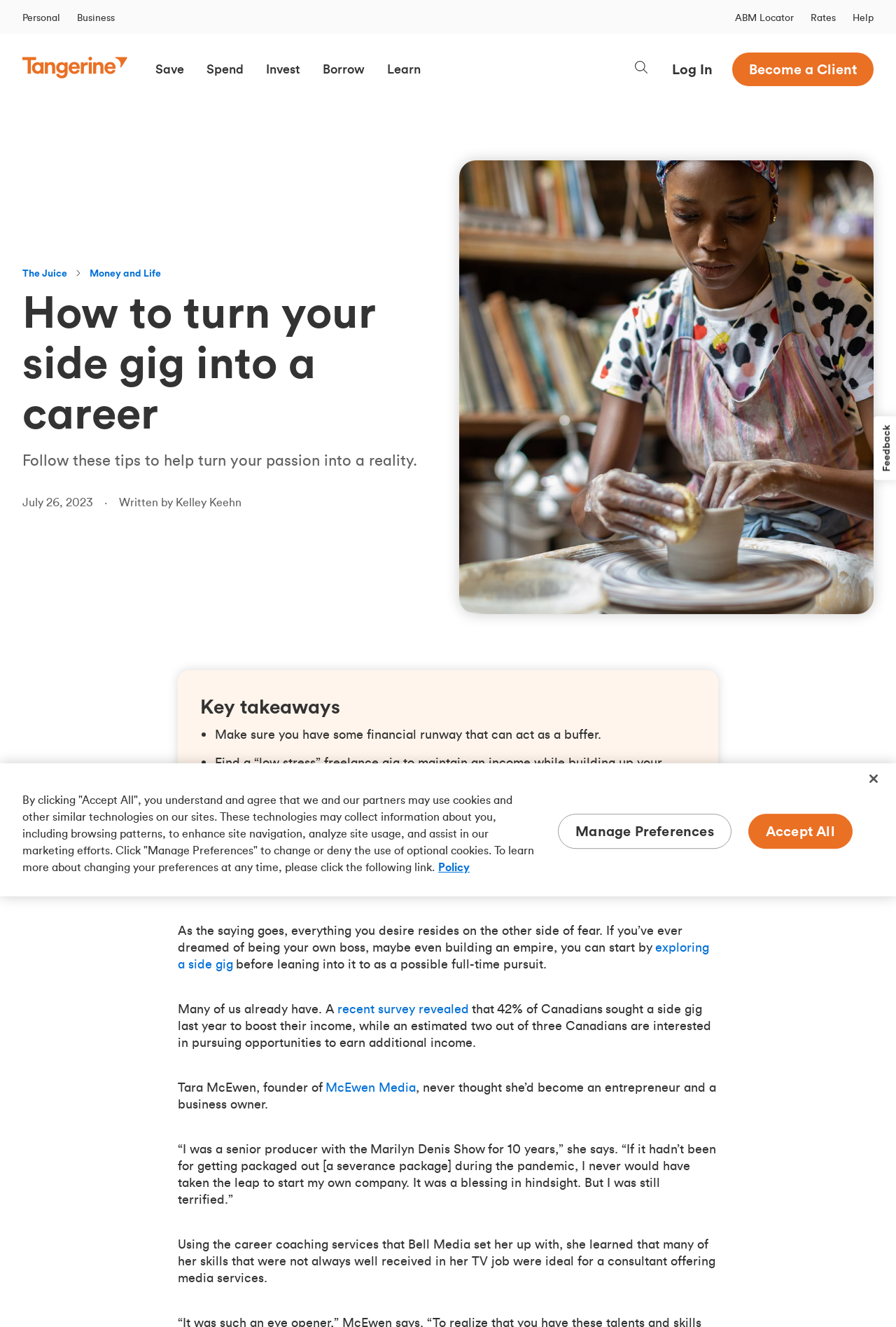Identify the bounding box coordinates of the part that should be clicked to carry out this instruction: "Open the chatbot dialog".

[0.944, 0.637, 0.981, 0.663]